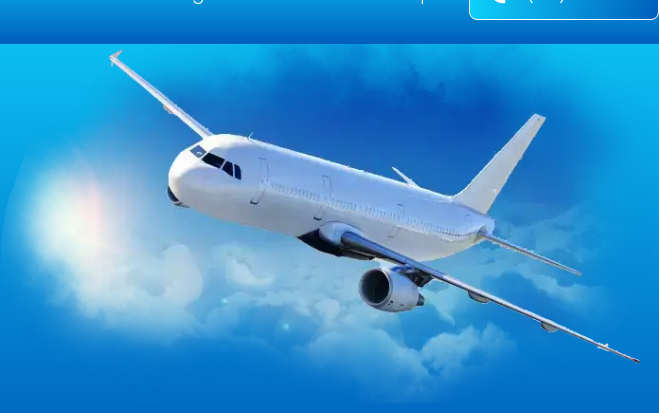Please answer the following question using a single word or phrase: 
What is the theme of Spirit Flights?

El Salvador